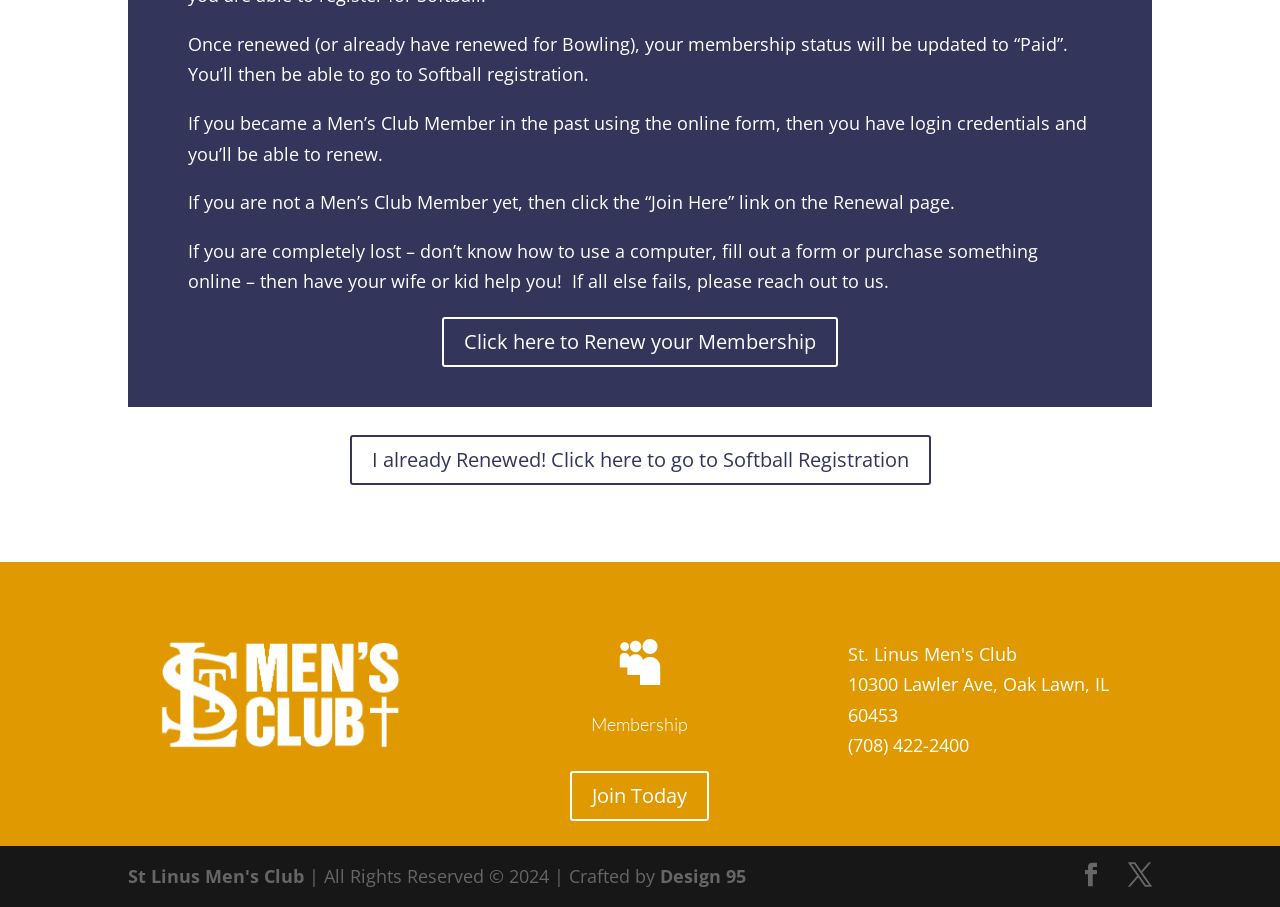Locate the UI element described by 0 Comments in the provided webpage screenshot. Return the bounding box coordinates in the format (top-left x, top-left y, bottom-right x, bottom-right y), ensuring all values are between 0 and 1.

None